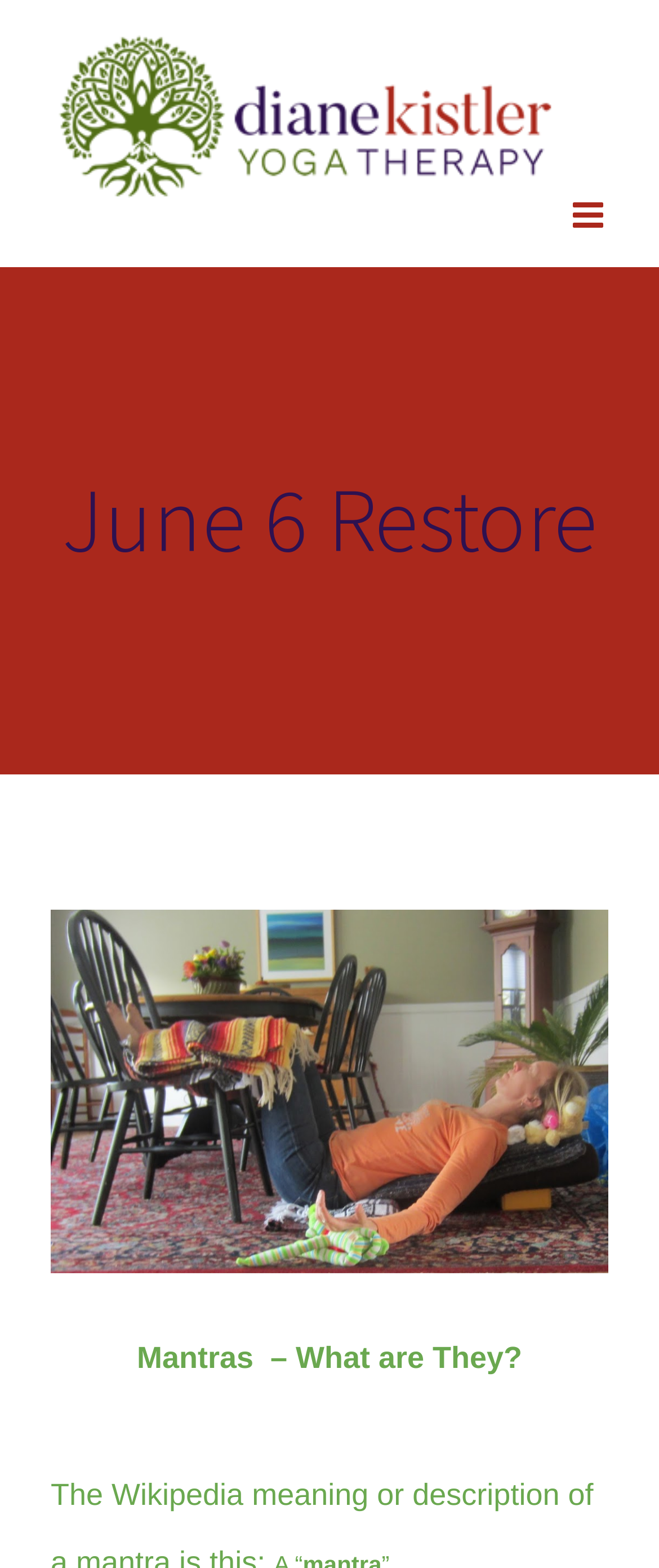What is the subtitle of the webpage?
Answer the question with a detailed and thorough explanation.

The subtitle 'Mantras – What are They?' is a static text located below the page title 'June 6 Restore', and it is a brief description of the webpage's content.